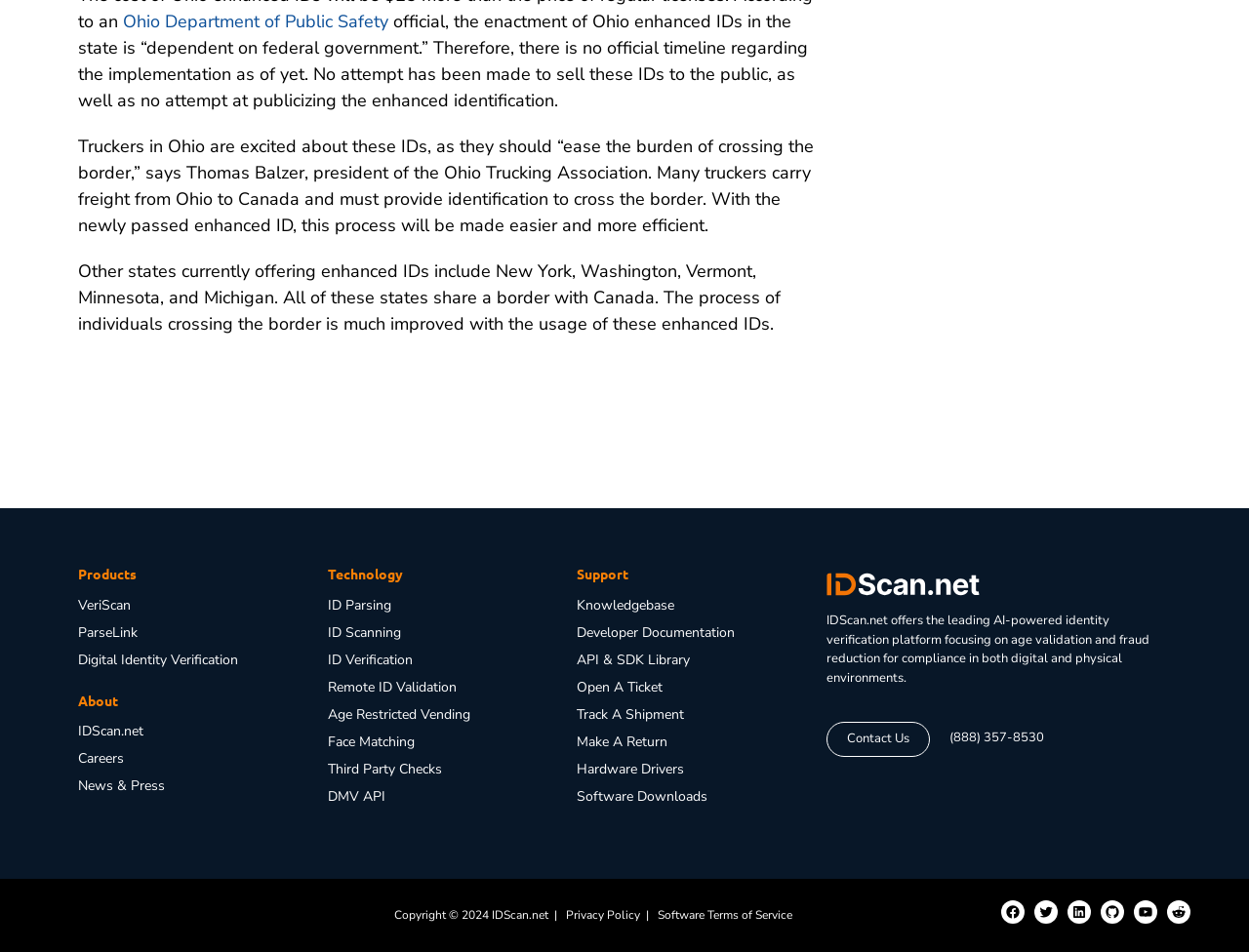Specify the bounding box coordinates of the area to click in order to follow the given instruction: "Click on the 'VeriScan' link."

[0.062, 0.626, 0.105, 0.645]